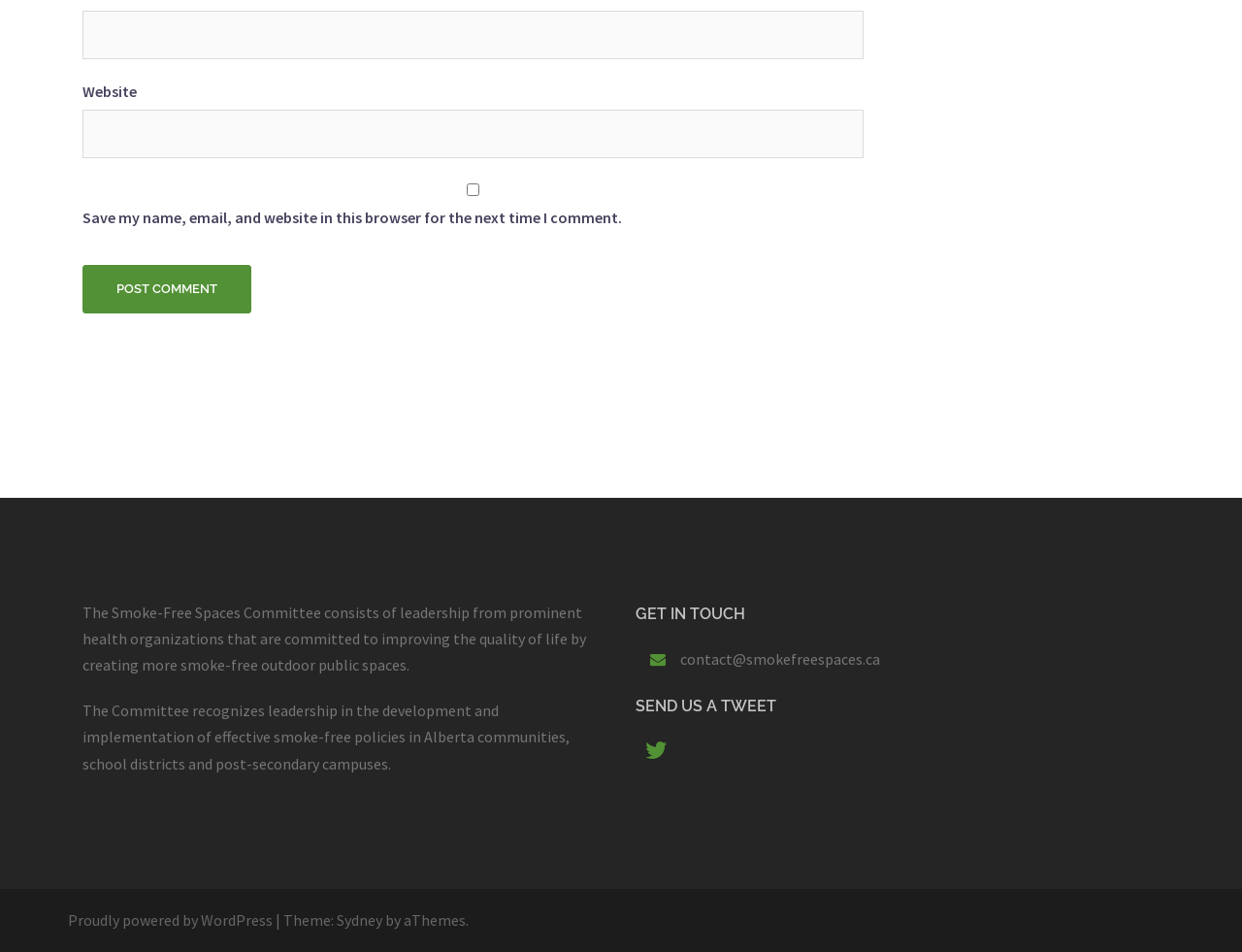What is the function of the 'Post Comment' button?
Refer to the image and provide a one-word or short phrase answer.

To post a comment